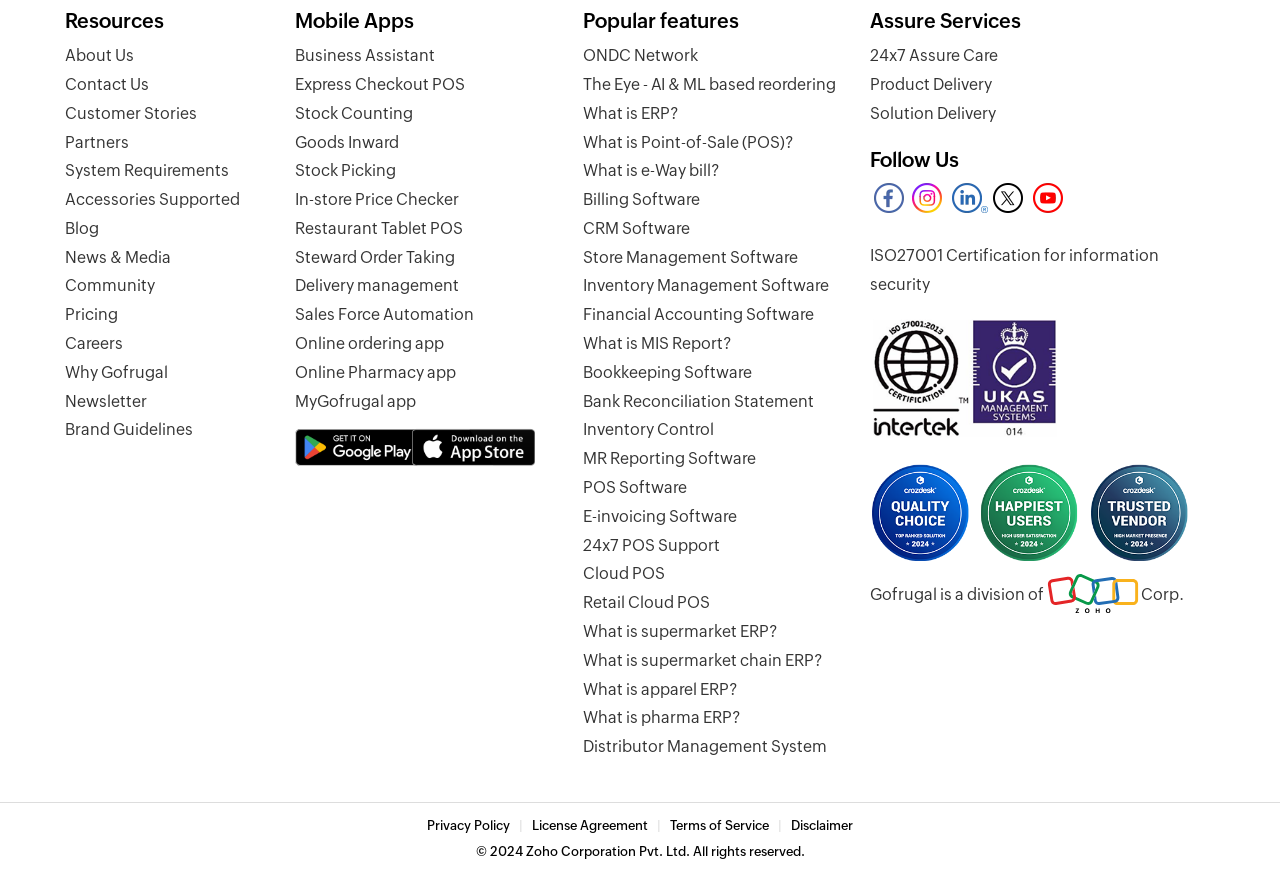What is the last link under 'Mobile Apps'?
Please give a detailed and elaborate answer to the question.

I looked at the links under the 'Mobile Apps' heading and found that the last link is 'MyGofrugal app'.